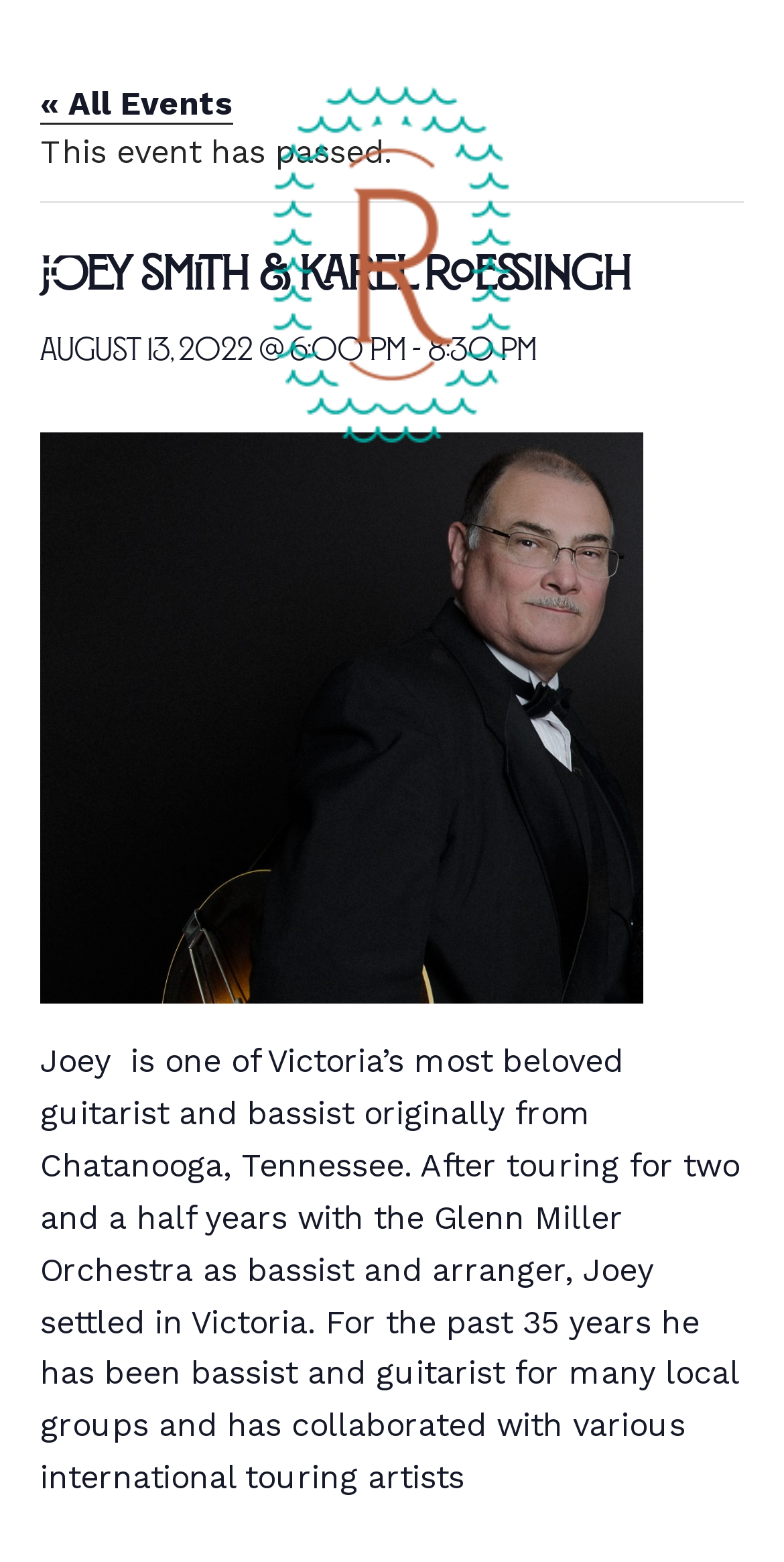Describe all the significant parts and information present on the webpage.

The webpage is about Joey Smith, a guitarist and bassist from Victoria, originally from Chattanooga, Tennessee. At the top left of the page, there is a button. Next to it, there is a link to "Riva Sidney" with an accompanying image. The image is positioned above the link. 

On the top right side of the page, there are three links: one with an icon, another with a different icon, and a third link to "« All Events". Below the "Riva Sidney" link, there is a heading that reads "Joey Smith & Karel Roessingh". 

Underneath the heading, there is a subheading that displays the date and time of an event: "August 13, 2022 @ 6:00 pm - 8:30 pm". Below this, there is a notice that states "This event has passed." 

The main content of the page is a paragraph of text that describes Joey's background and experience as a musician. It mentions his time with the Glenn Miller Orchestra and his collaborations with local and international artists. This text is positioned below the event details and occupies most of the page.